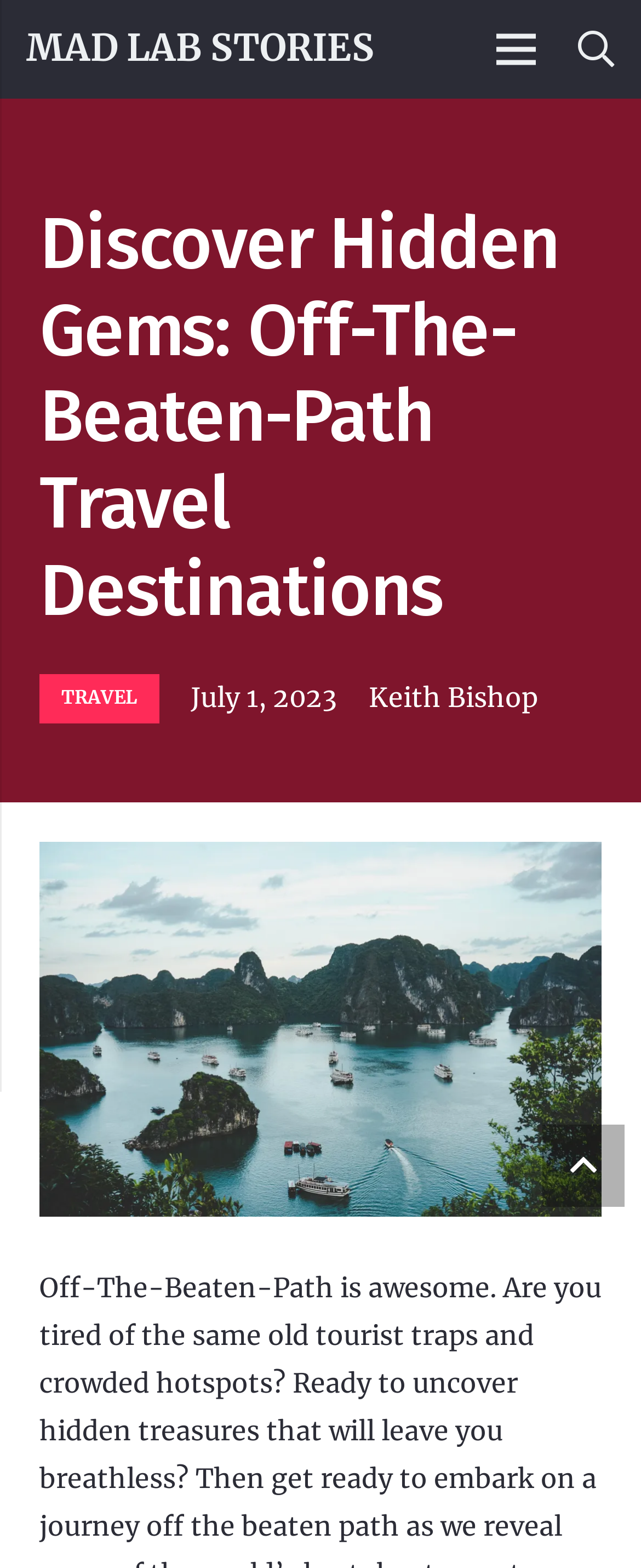Craft a detailed narrative of the webpage's structure and content.

The webpage is about off-the-beaten-path travel destinations, with a focus on exploring hidden gems. At the top left of the page, there is a link to "MAD LAB STORIES", which is likely the website's logo or title. To the right of this link, there are two more links: "Menu" and "Search", which are positioned near the top right corner of the page.

Below the top navigation links, there is a prominent heading that reads "Discover Hidden Gems: Off-The-Beaten-Path Travel Destinations", which takes up a significant portion of the page's width. Underneath this heading, there are three elements aligned horizontally: a link to "TRAVEL", a timestamp showing "July 1, 2023", and a link to the author "Keith Bishop".

At the very bottom of the page, there is a link to "Back to top", which suggests that the page may have a long scrollable content. Overall, the webpage appears to be a blog post or article about travel destinations, with a clear title, navigation links, and author information.